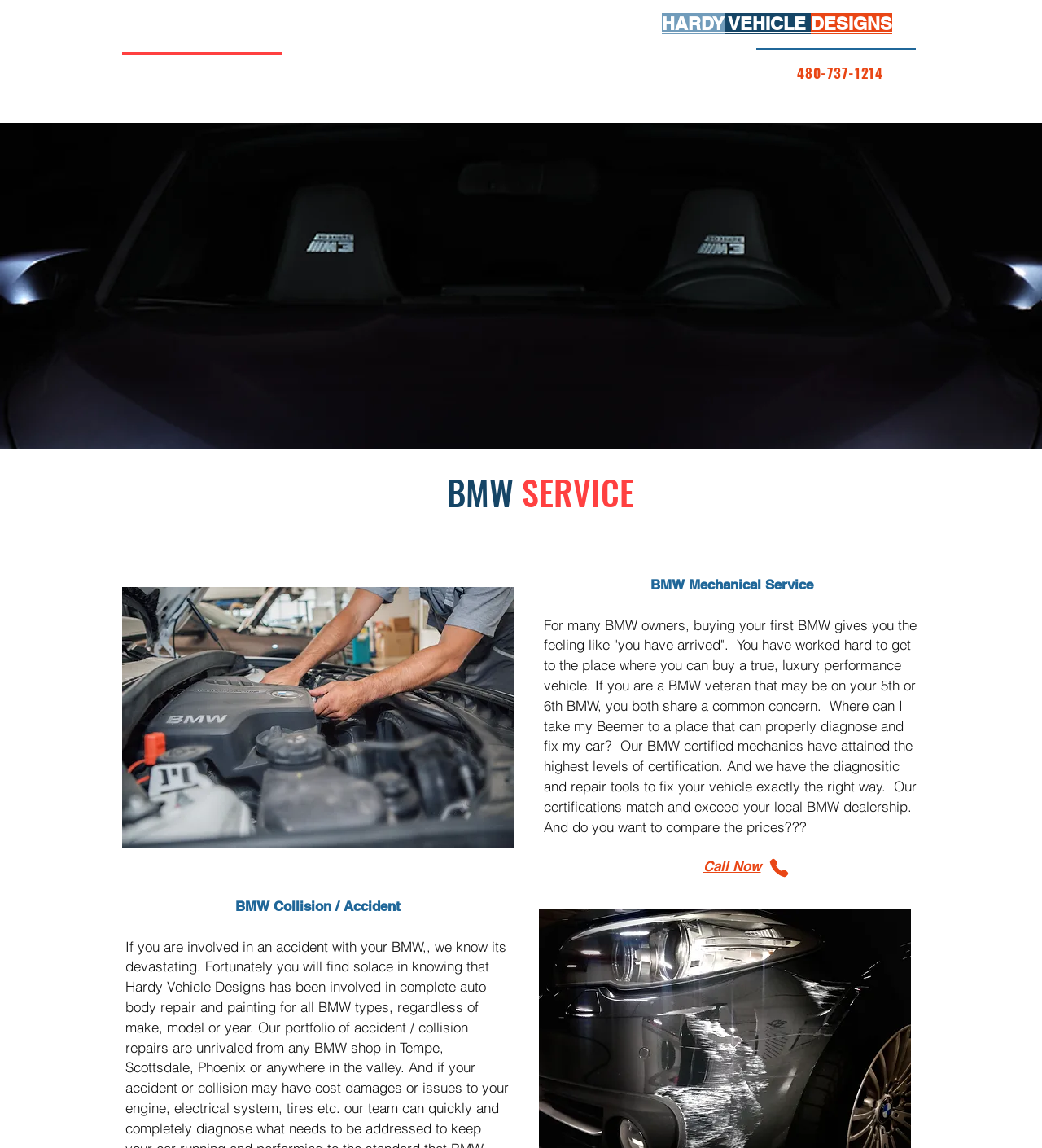What services does the company offer for BMW owners?
Please answer the question as detailed as possible.

I found this information by reading the static text element that describes the company's services. The text mentions that the company's certified mechanics can diagnose and fix BMW vehicles, and that they offer collision and accident services as well.